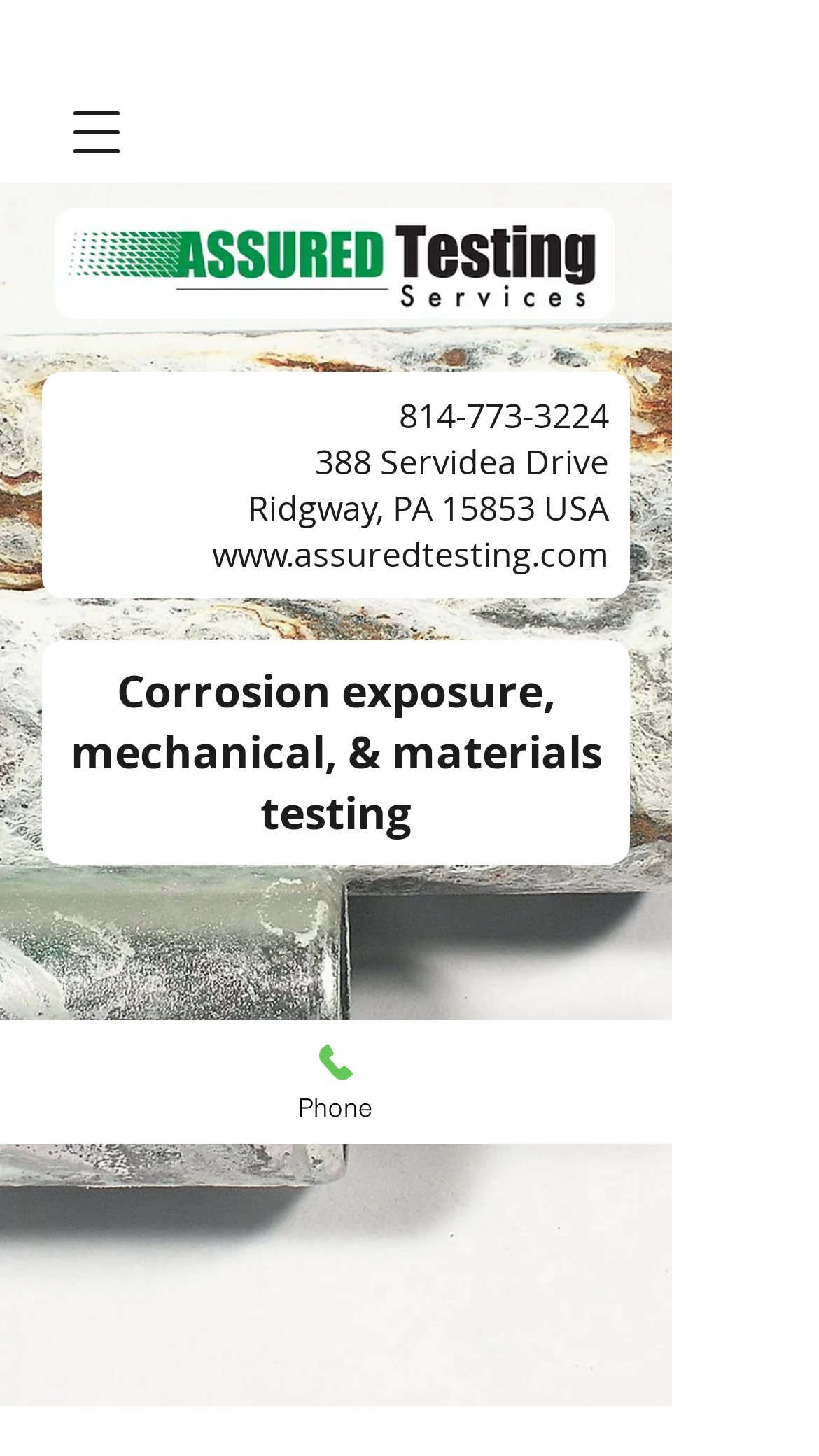Please identify the bounding box coordinates of the clickable element to fulfill the following instruction: "Visit Assured Testing website". The coordinates should be four float numbers between 0 and 1, i.e., [left, top, right, bottom].

[0.259, 0.365, 0.744, 0.396]